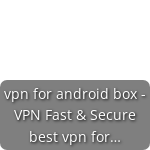Please provide a brief answer to the following inquiry using a single word or phrase:
What type of devices is this VPN service designed for?

Android devices